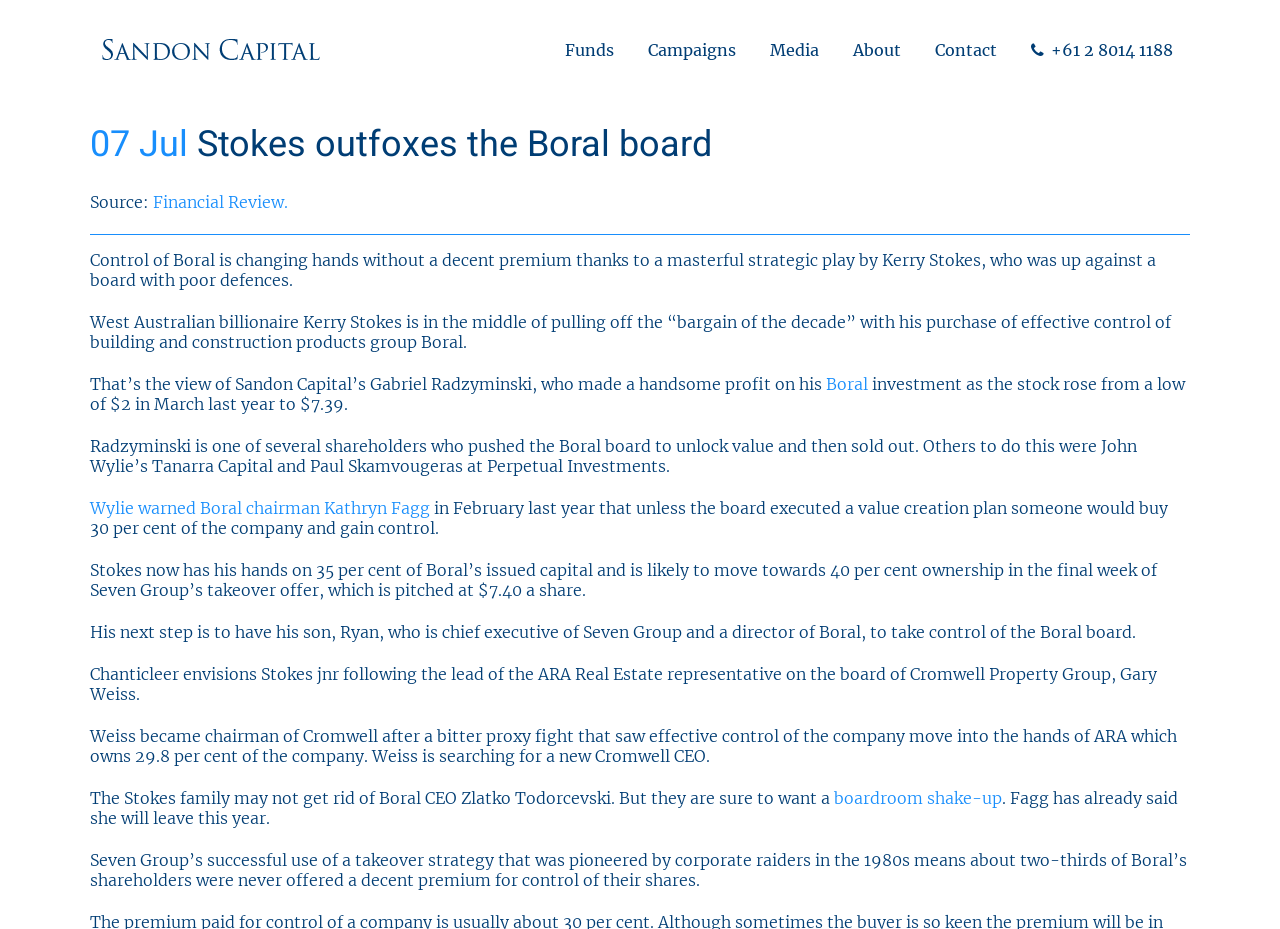Who is the billionaire mentioned in the article?
Please provide a comprehensive answer based on the contents of the image.

The article mentions West Australian billionaire Kerry Stokes, who is in the middle of pulling off the “bargain of the decade” with his purchase of effective control of building and construction products group Boral, as stated in the text with the bounding box coordinates [0.07, 0.336, 0.915, 0.379].